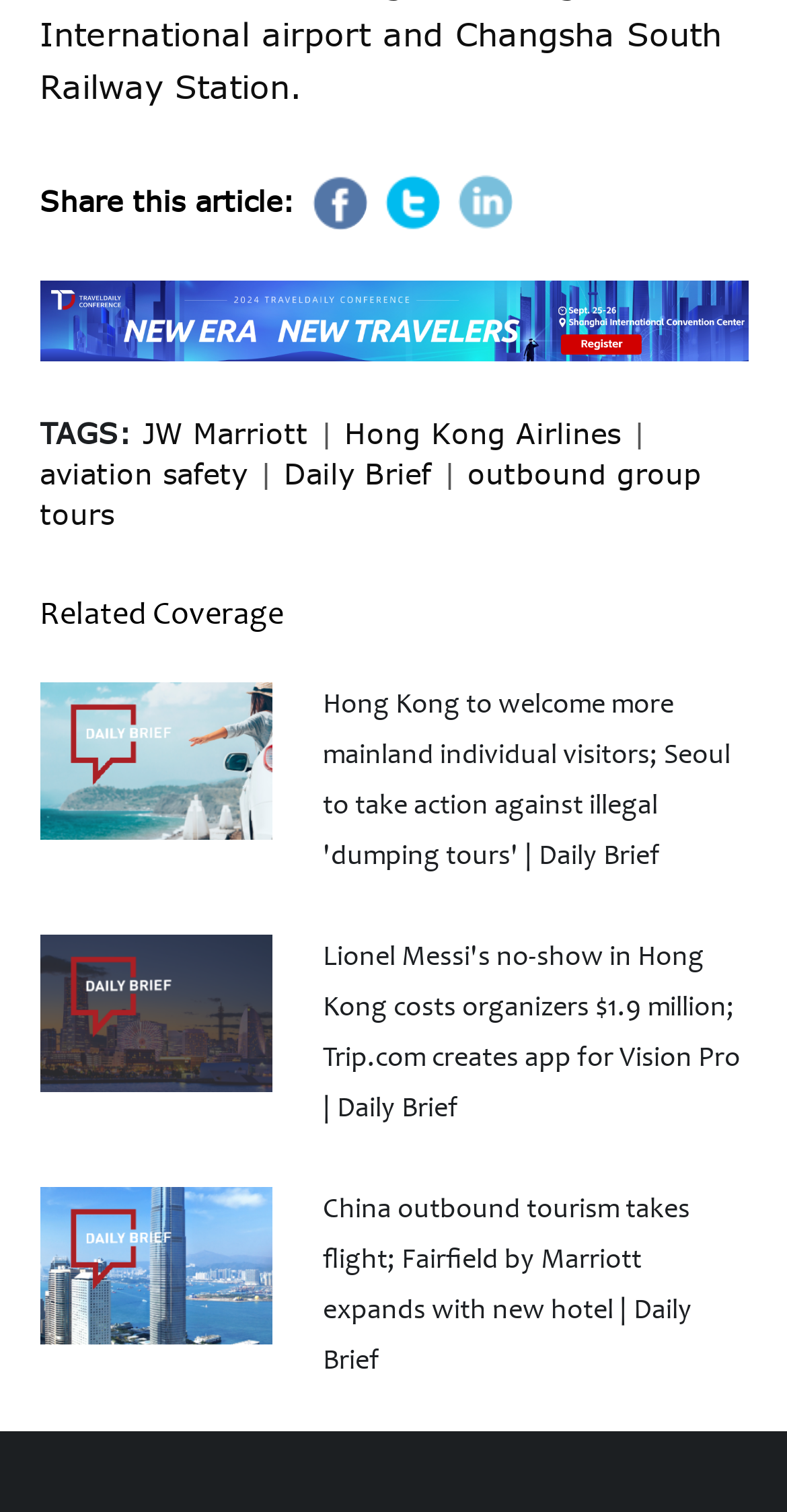What is the first tag mentioned?
Using the image provided, answer with just one word or phrase.

JW Marriott